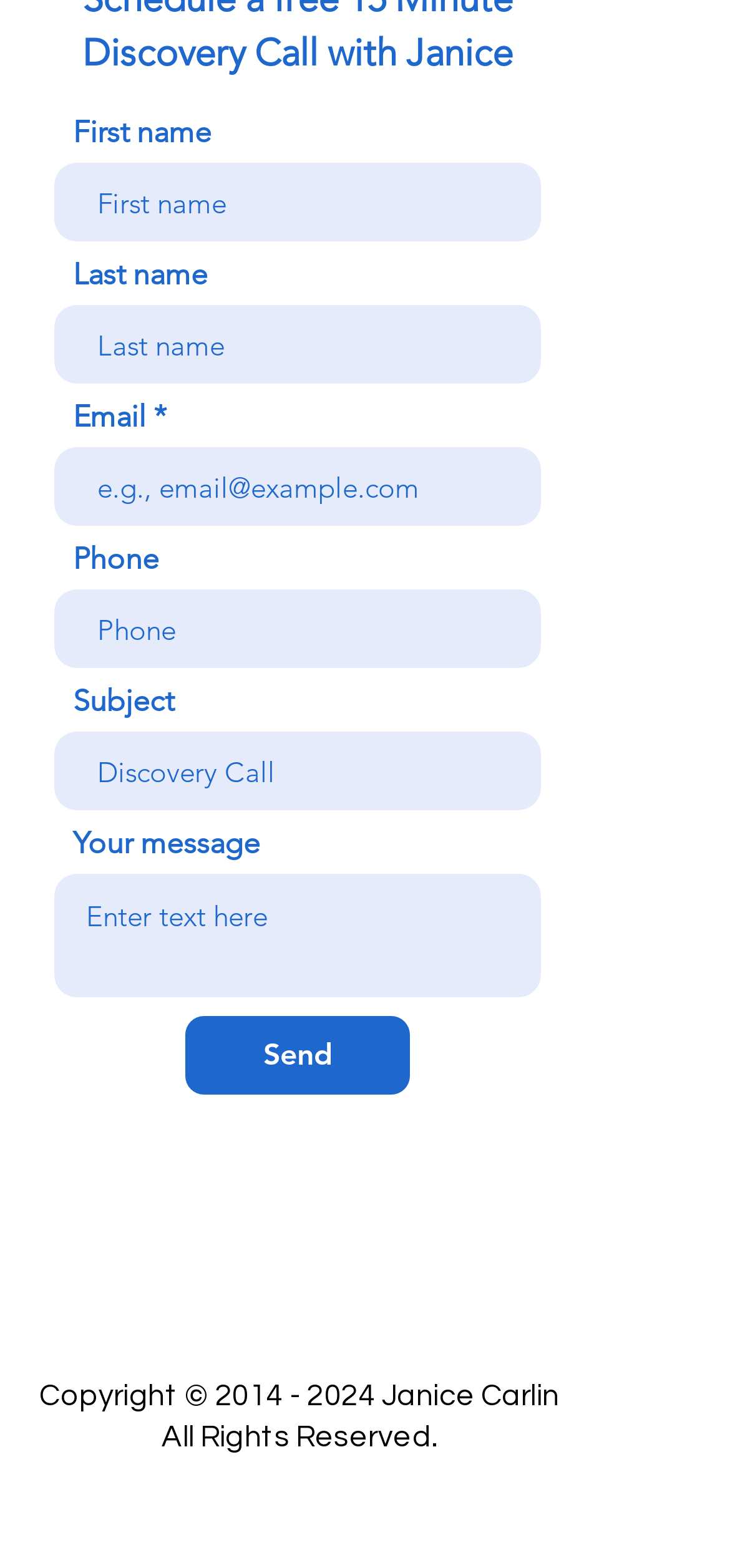Please identify the bounding box coordinates of the clickable area that will fulfill the following instruction: "Enter first name". The coordinates should be in the format of four float numbers between 0 and 1, i.e., [left, top, right, bottom].

[0.074, 0.104, 0.741, 0.154]